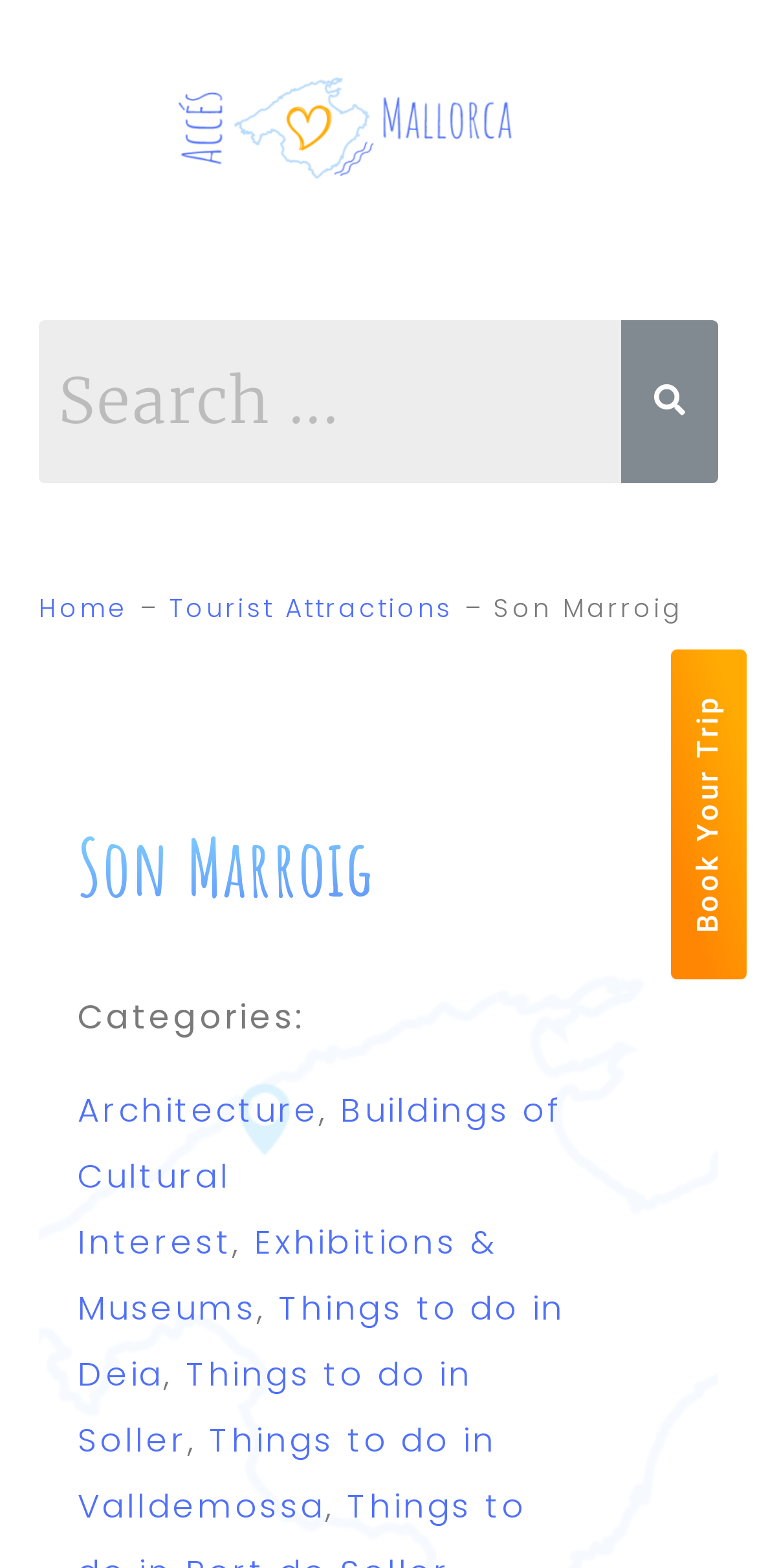Answer the question in one word or a short phrase:
Where is the 'Book Your Trip' button located?

Bottom right